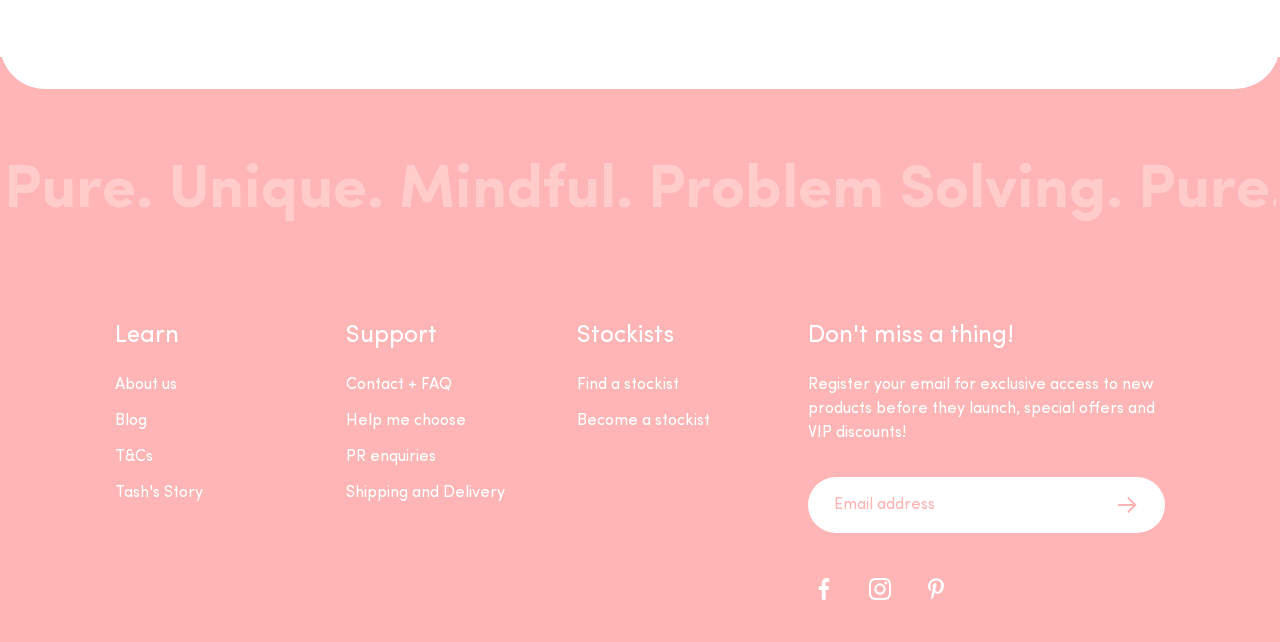Given the description documentation, predict the bounding box coordinates of the UI element. Ensure the coordinates are in the format (top-left x, top-left y, bottom-right x, bottom-right y) and all values are between 0 and 1.

None